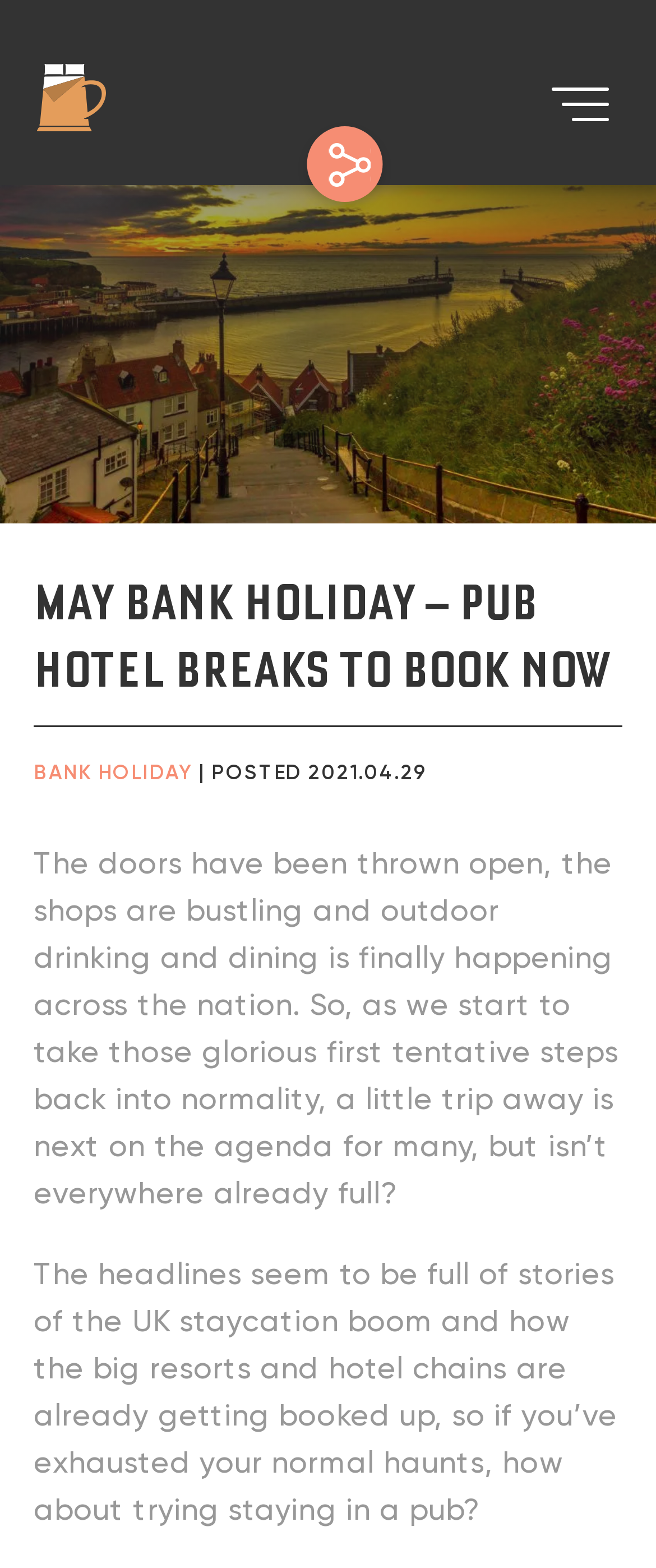What is the purpose of this webpage?
Give a detailed response to the question by analyzing the screenshot.

Based on the webpage's content, it appears to be promoting and allowing users to book pub hotel breaks, specifically for the May bank holiday. The webpage provides information about the benefits of staying in a pub and encourages users to take a break.